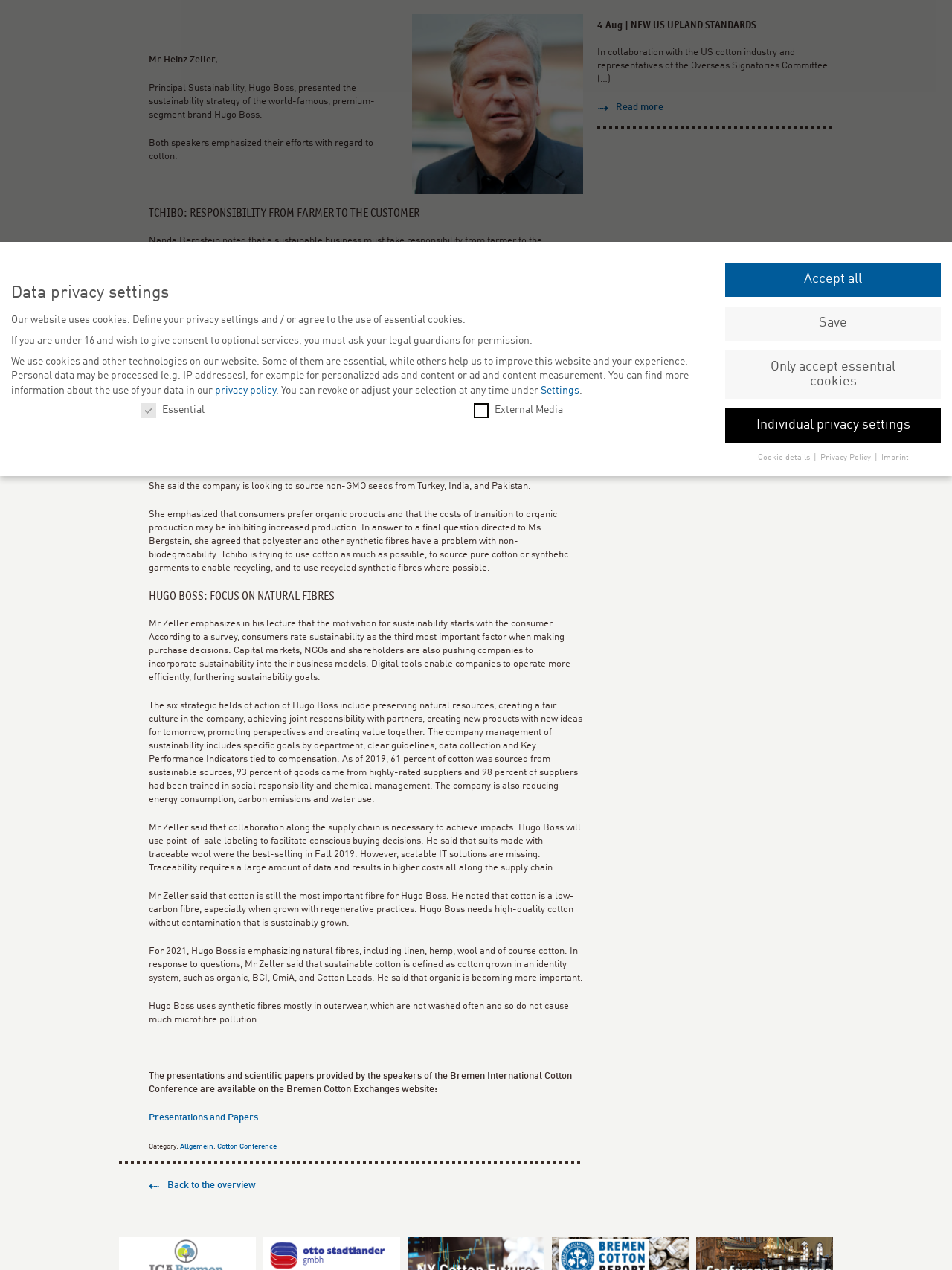Using the provided element description, identify the bounding box coordinates as (top-left x, top-left y, bottom-right x, bottom-right y). Ensure all values are between 0 and 1. Description: Presentations and Papers

[0.156, 0.876, 0.271, 0.884]